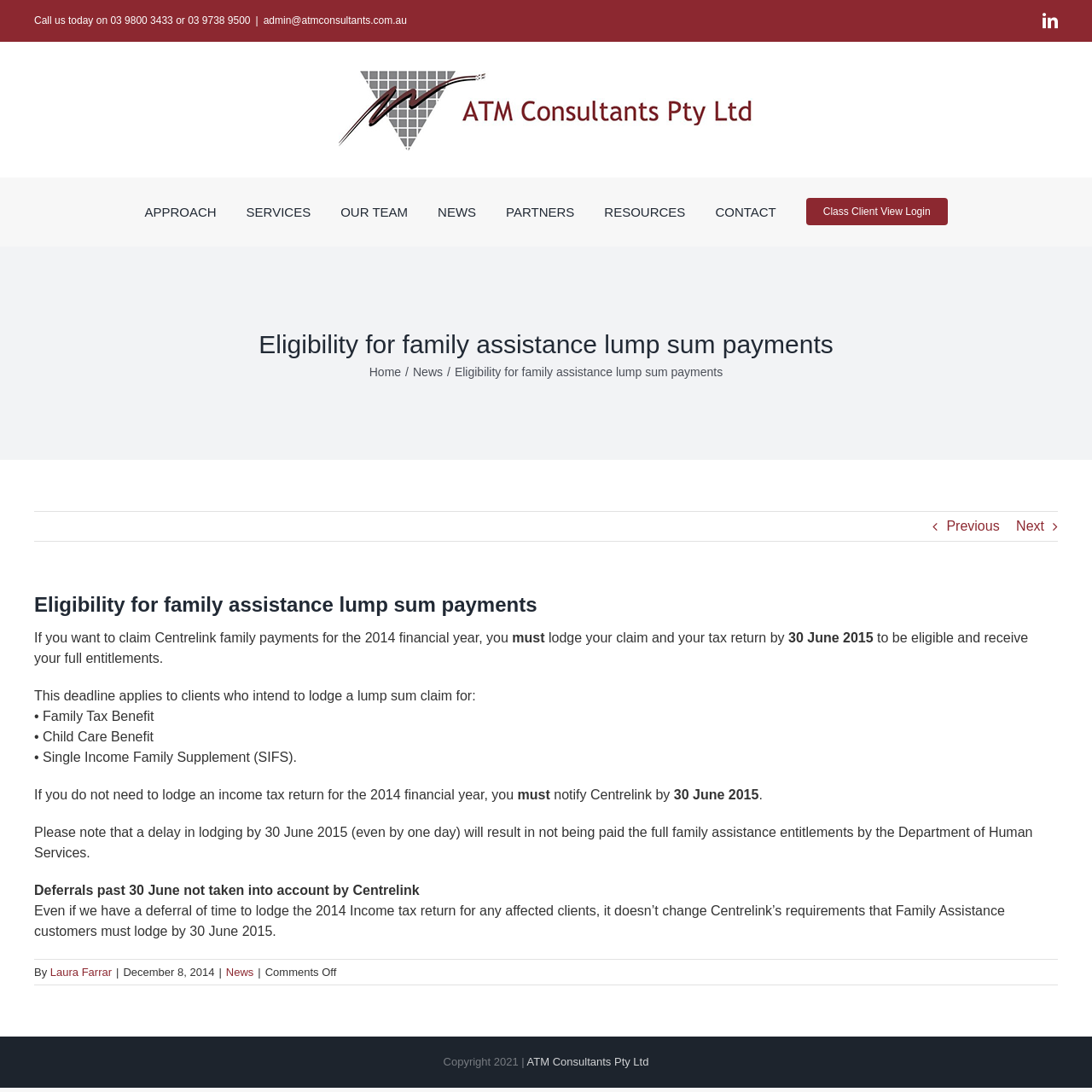Offer an extensive depiction of the webpage and its key elements.

The webpage is about eligibility for family assistance lump sum payments. At the top, there is a header section with a logo of ATM Consultants Pty Ltd, a navigation menu, and contact information. The navigation menu has links to various sections of the website, including "APPROACH", "SERVICES", "OUR TEAM", "NEWS", "PARTNERS", "RESOURCES", "CONTACT", and "Class Client View Login". 

Below the header section, there is a page title bar with a heading that reads "Eligibility for family assistance lump sum payments". On the right side of the page title bar, there are links to "Home" and "News". 

The main content of the webpage is an article that explains the eligibility criteria for family assistance lump sum payments. The article is divided into several paragraphs, with headings and static text. The text explains that to claim Centrelink family payments for the 2014 financial year, one must lodge their claim and tax return by 30 June 2015. It also lists the types of benefits that are affected by this deadline, including Family Tax Benefit, Child Care Benefit, and Single Income Family Supplement. 

Additionally, the article notes that if one does not need to lodge an income tax return for the 2014 financial year, they must notify Centrelink by 30 June 2015. It also warns that a delay in lodging by 30 June 2015 will result in not being paid the full family assistance entitlements. 

At the bottom of the article, there is information about the author, Laura Farrar, and the date of publication, December 8, 2014. There is also a link to "News" and a "Comments Off" section. 

Finally, at the very bottom of the webpage, there is a footer section with copyright information and a link to ATM Consultants Pty Ltd. There is also a "Go to Top" link on the right side of the footer section.